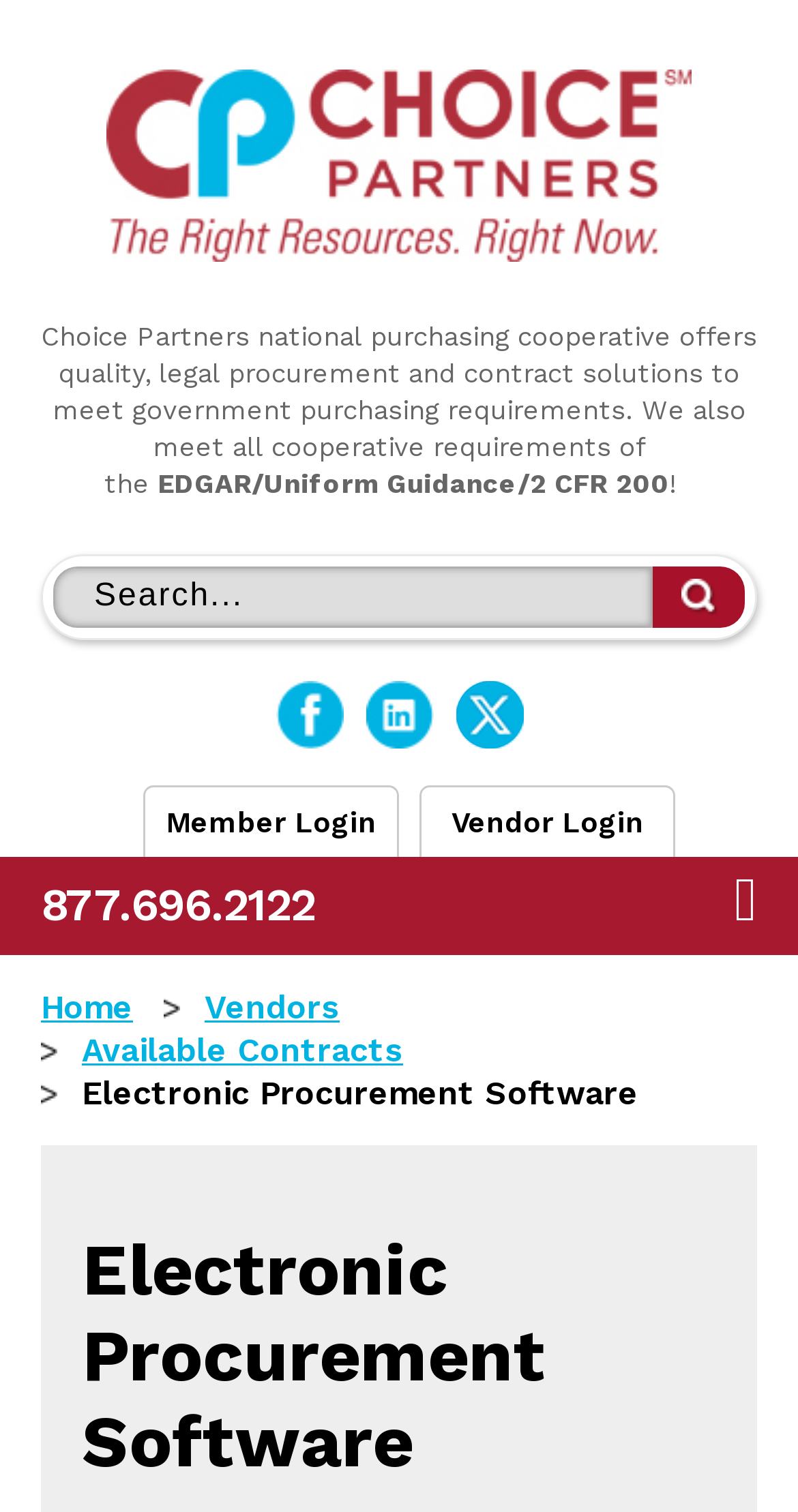Please locate the clickable area by providing the bounding box coordinates to follow this instruction: "Click the search button".

[0.818, 0.375, 0.933, 0.415]